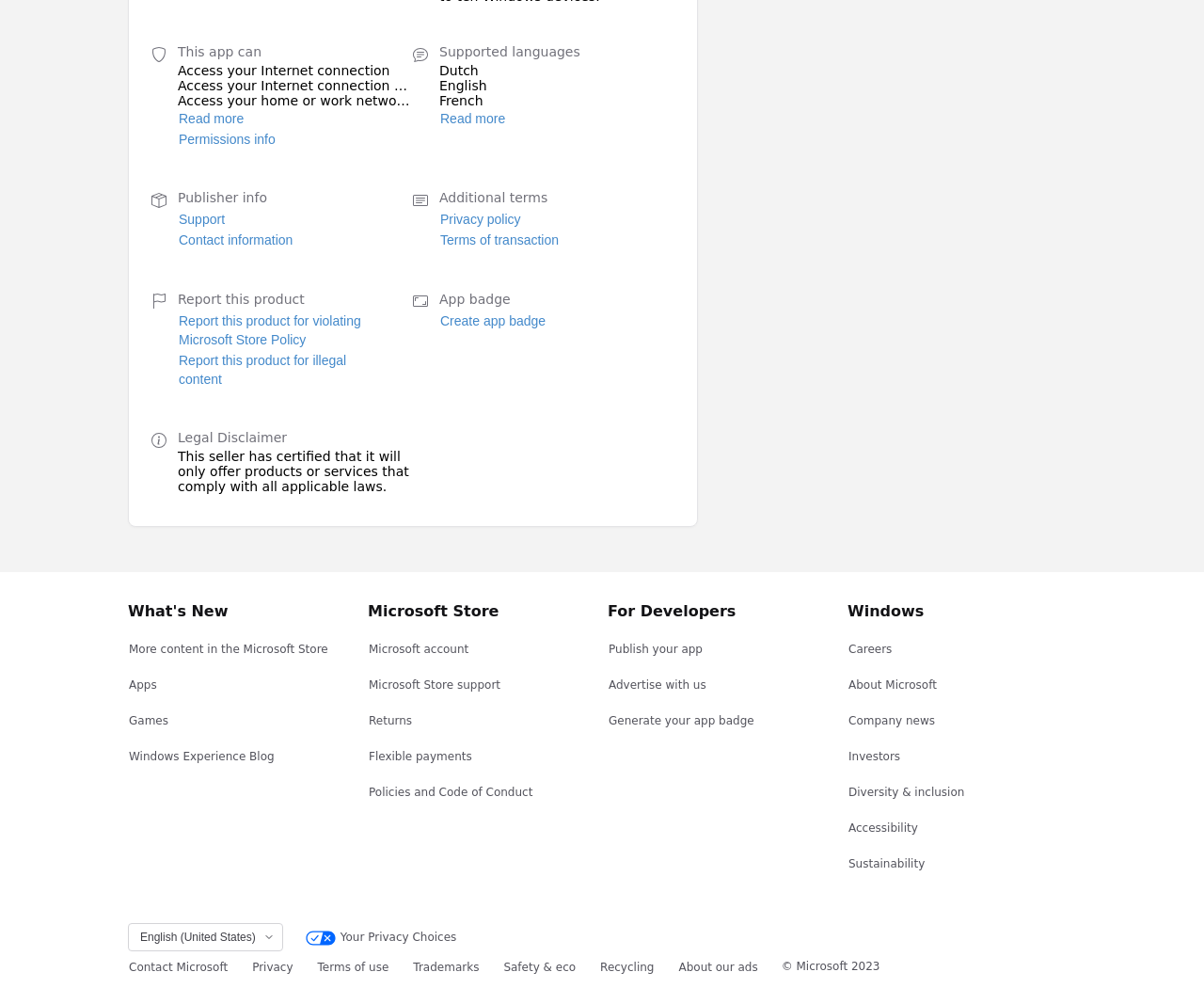What languages are supported?
Could you answer the question in a detailed manner, providing as much information as possible?

The supported languages are listed in the 'Supported languages' section, which mentions Dutch, English, and French.